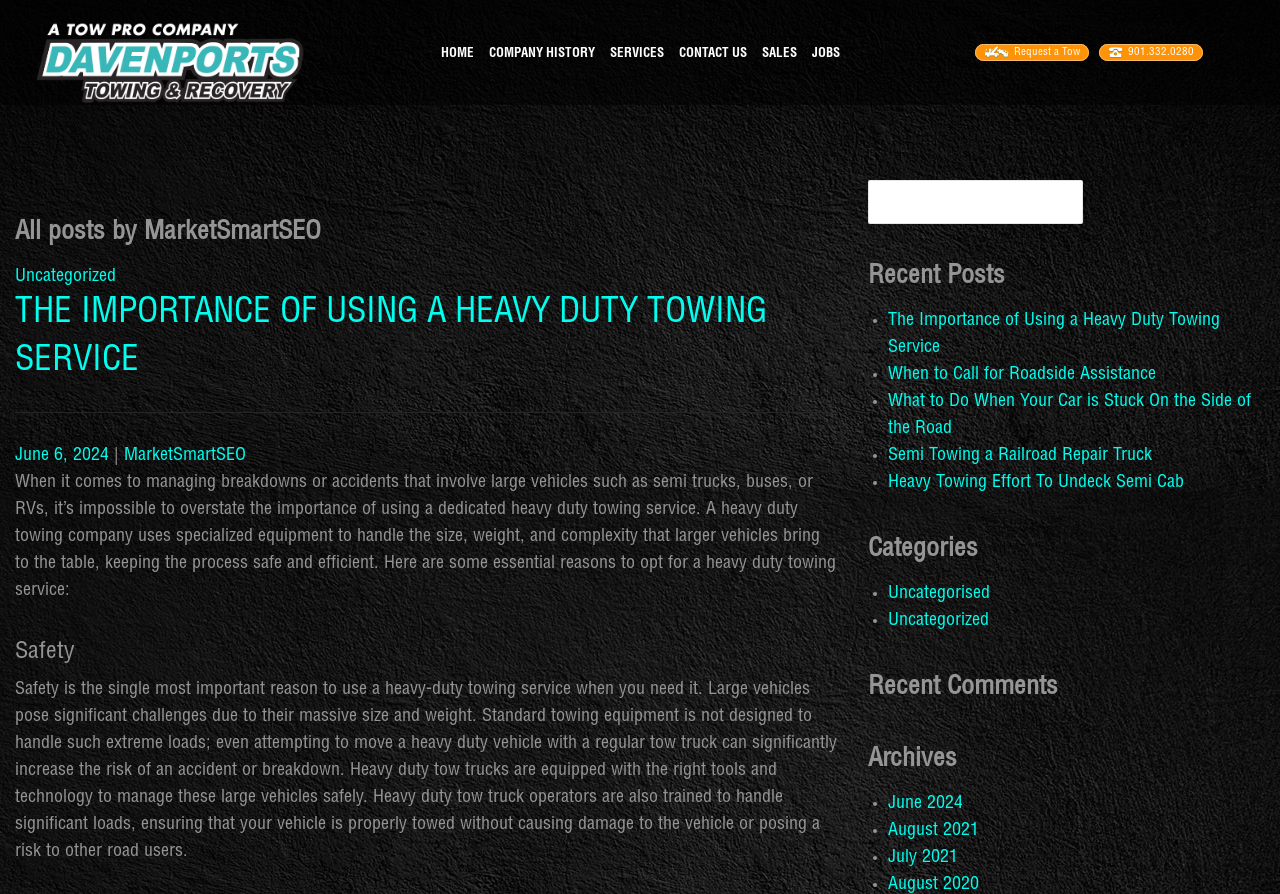Describe in detail what you see on the webpage.

The webpage is about MarketSmartSEO, an author at Davenports. At the top, there is a heading "Davenports" with an image and a link to the same. Below this, there are six links to different pages, including "HOME", "COMPANY HISTORY", "SERVICES", "CONTACT US", "SALES", and "JOBS". 

On the right side, there are two links, "Request a Tow" with an image and "901.332.0280" with an image. 

Below the top navigation links, there is a heading "All posts by MarketSmartSEO" followed by a header with links to "Uncategorized" and an article titled "THE IMPORTANCE OF USING A HEAVY DUTY TOWING SERVICE". The article discusses the importance of using a dedicated heavy-duty towing service when dealing with large vehicles such as semi-trucks, buses, or RVs. It highlights the safety risks of using standard towing equipment and the benefits of heavy-duty tow trucks and trained operators.

Below the article, there is a search bar with a label "Search for:". On the right side, there is a section titled "Recent Posts" with five links to different articles, including "The Importance of Using a Heavy Duty Towing Service", "When to Call for Roadside Assistance", "What to Do When Your Car is Stuck On the Side of the Road", "Semi Towing a Railroad Repair Truck", and "Heavy Towing Effort To Undeck Semi Cab". 

Further down, there are sections titled "Categories" and "Recent Comments", each with links to different categories and comments. Finally, there is a section titled "Archives" with links to different months, including June 2024, August 2021, July 2021, and August 2020.